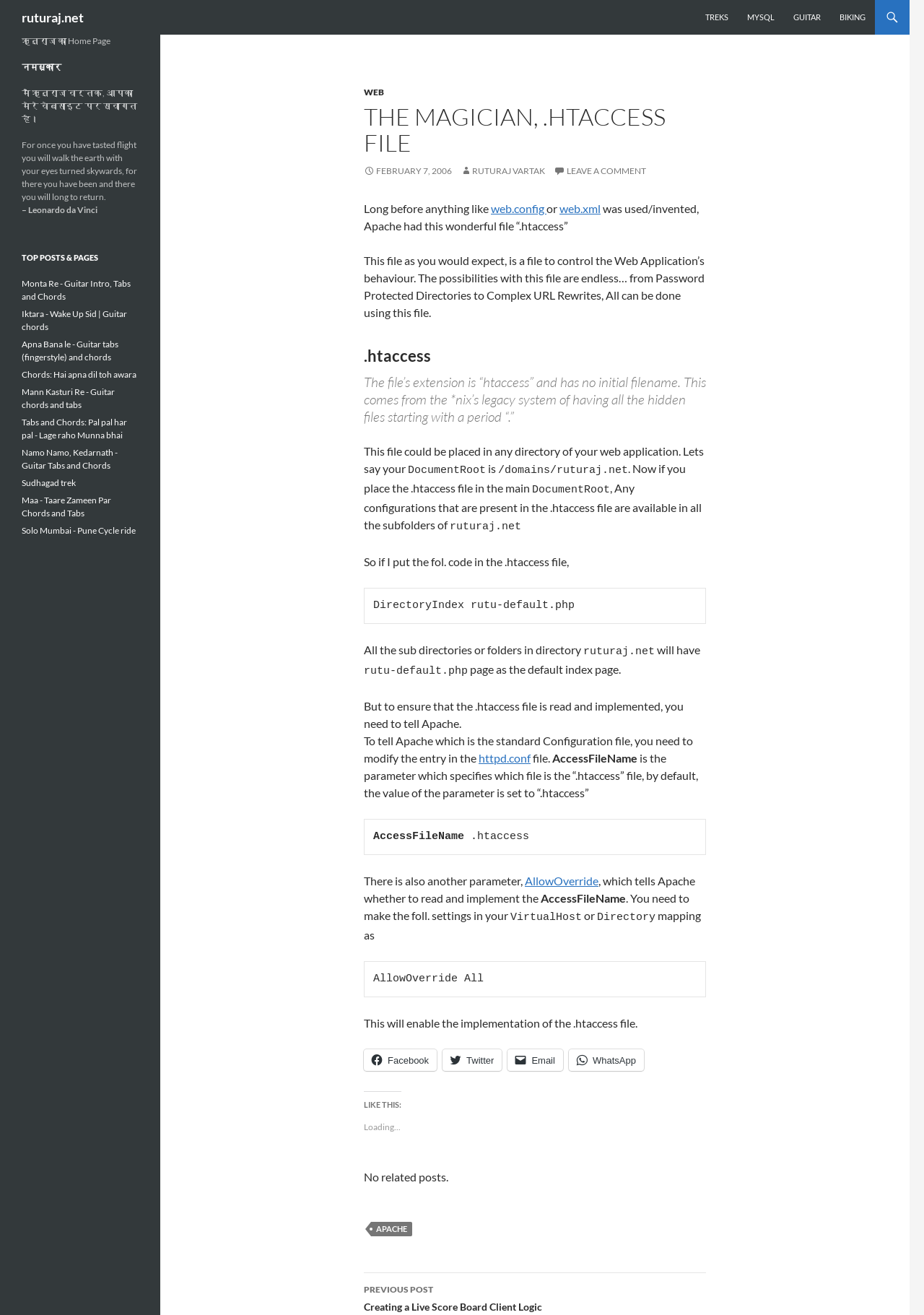Please provide a comprehensive response to the question based on the details in the image: What is the purpose of the .htaccess file?

The purpose of the .htaccess file can be found in the article section where it is stated that 'This file as you would expect, is a file to control the Web Application’s behaviour.' This suggests that the .htaccess file is used to configure and control the behavior of a web application.